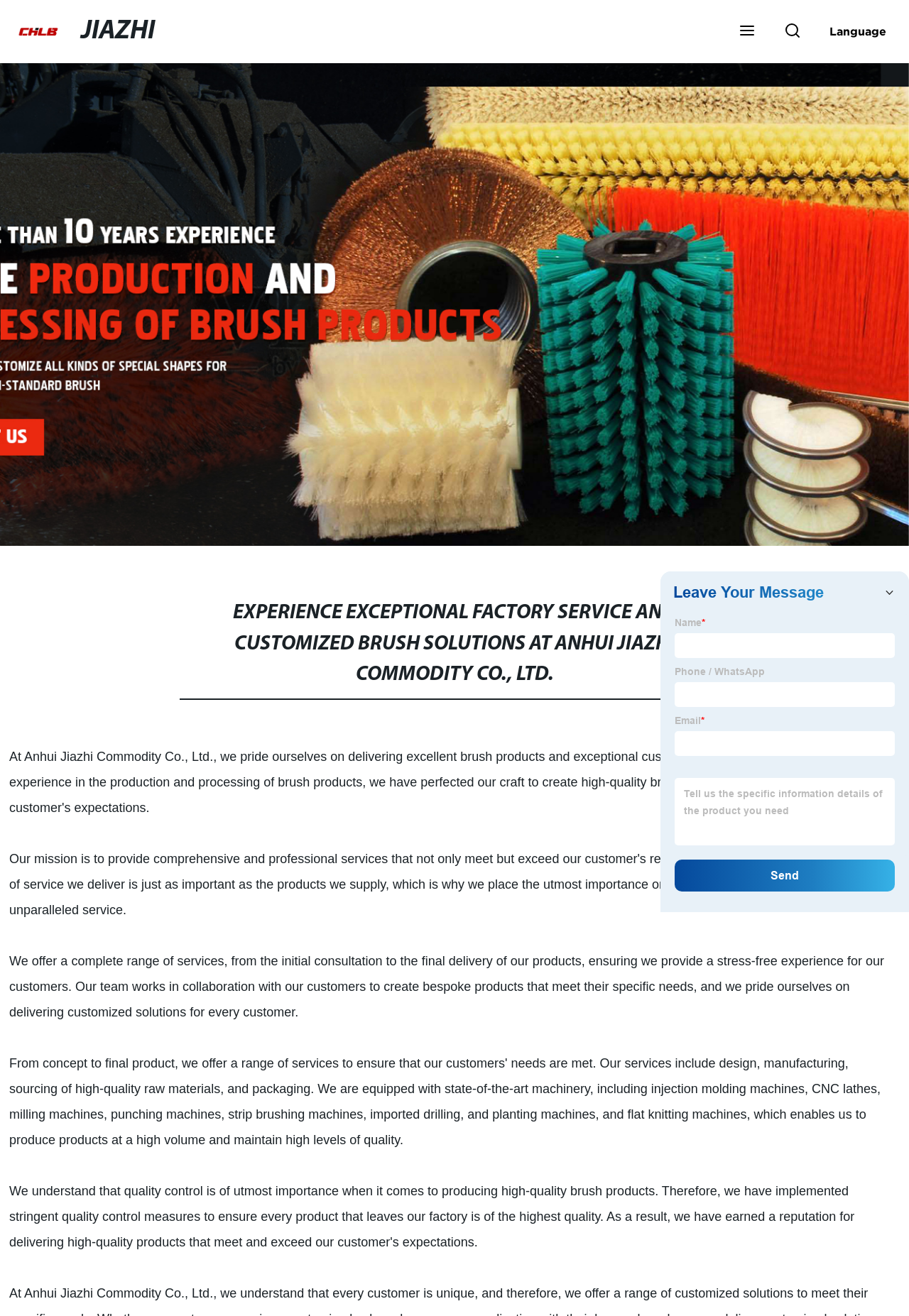Answer the following in one word or a short phrase: 
What is the purpose of the team?

Create bespoke products